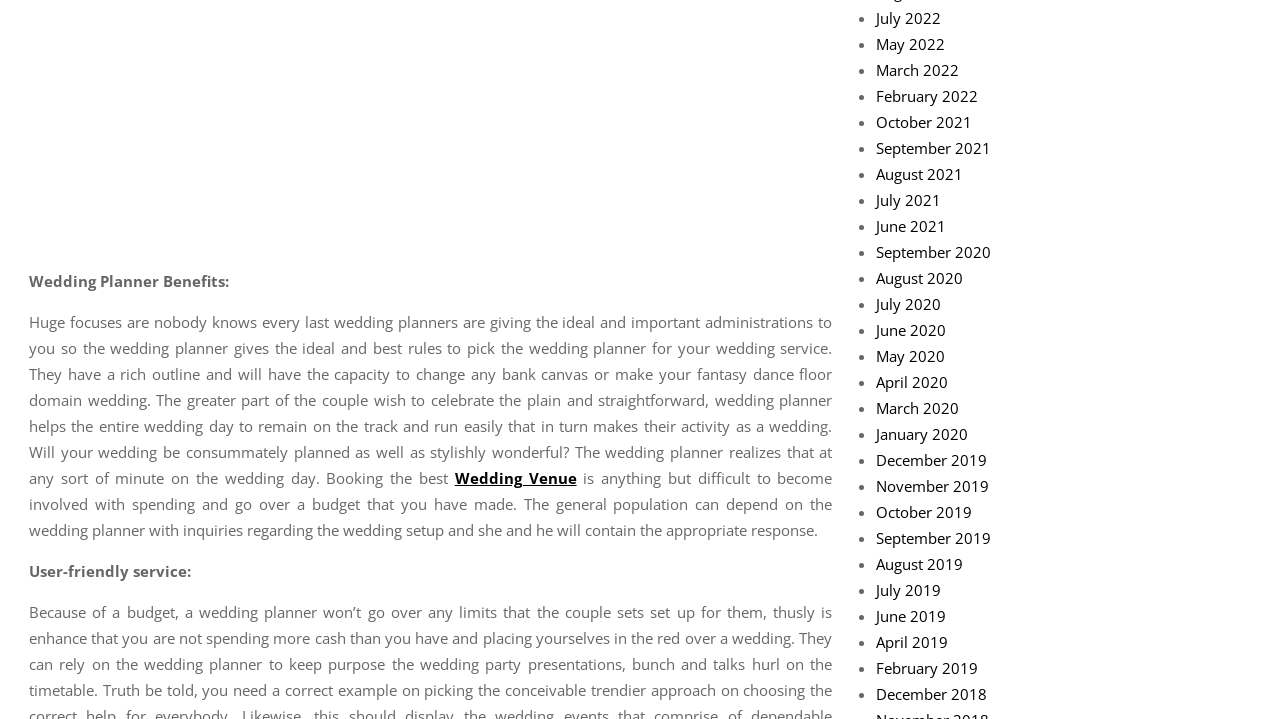Please identify the bounding box coordinates of the clickable area that will allow you to execute the instruction: "Click on 'Wedding Venue'".

[0.355, 0.651, 0.45, 0.679]